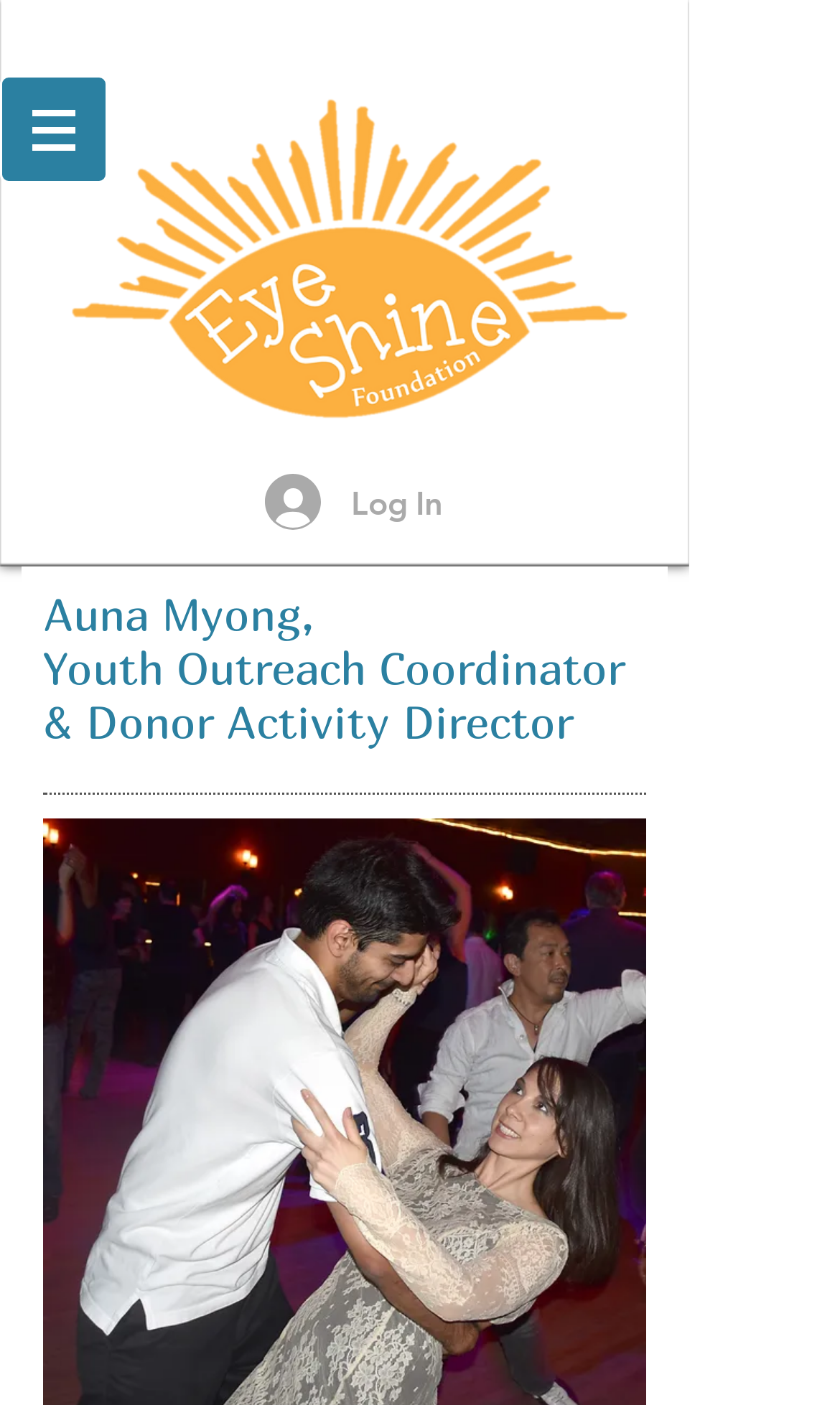Generate a comprehensive caption for the webpage you are viewing.

The webpage is about Auna Myong, who holds the position of Youth Outreach Coordinator and Donor Activity Director. At the top left corner, there is a navigation menu labeled "Site" with a button that has a popup menu, which is currently not expanded. The button is accompanied by a small image. 

Below the navigation menu, there is a large image that spans most of the width of the page, with a heading that displays Auna Myong's title and position. 

On the top right side, there is a "Log In" button, which is accompanied by a small image.